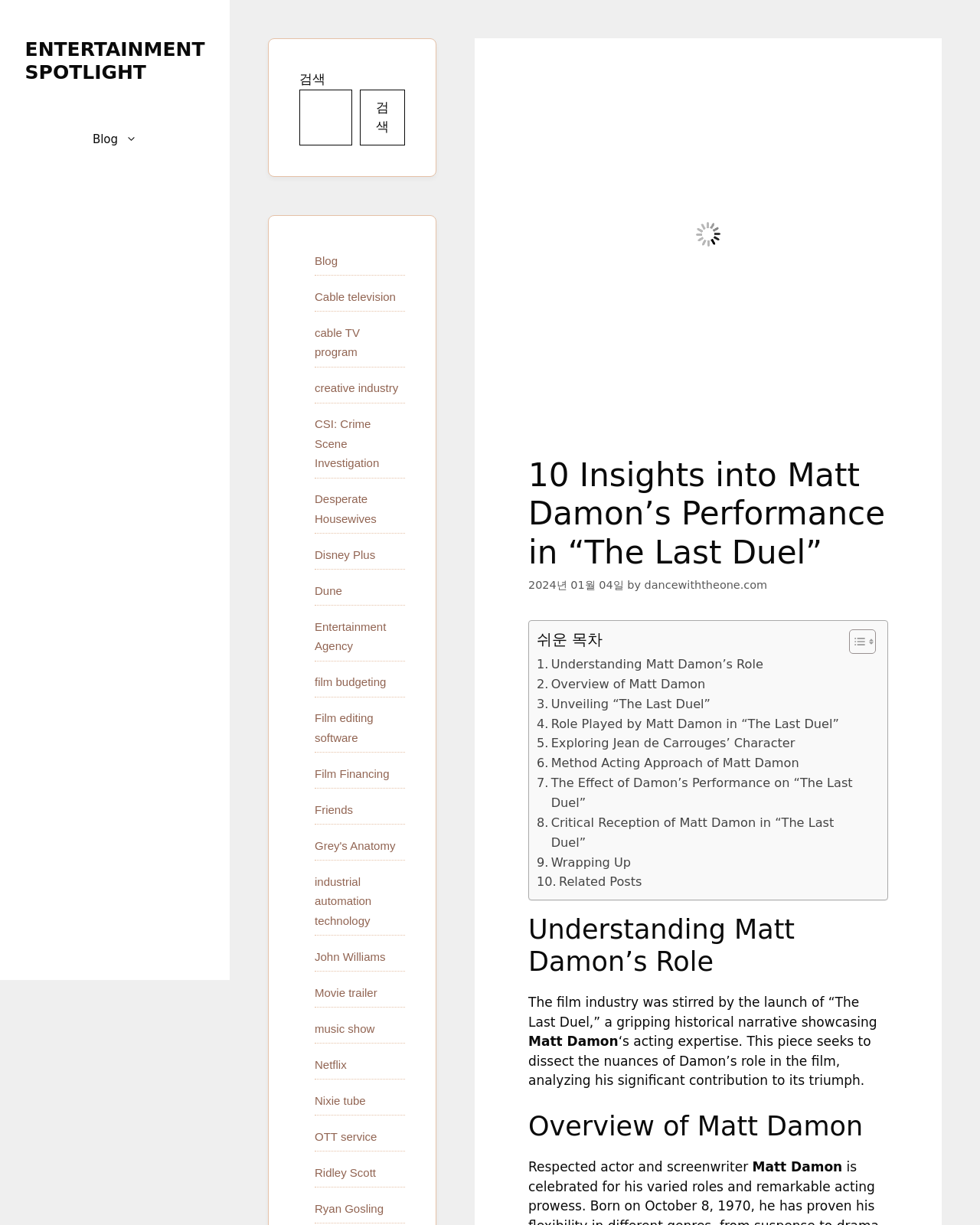Determine the bounding box coordinates for the area that should be clicked to carry out the following instruction: "Visit the 'Blog' page".

[0.079, 0.1, 0.156, 0.128]